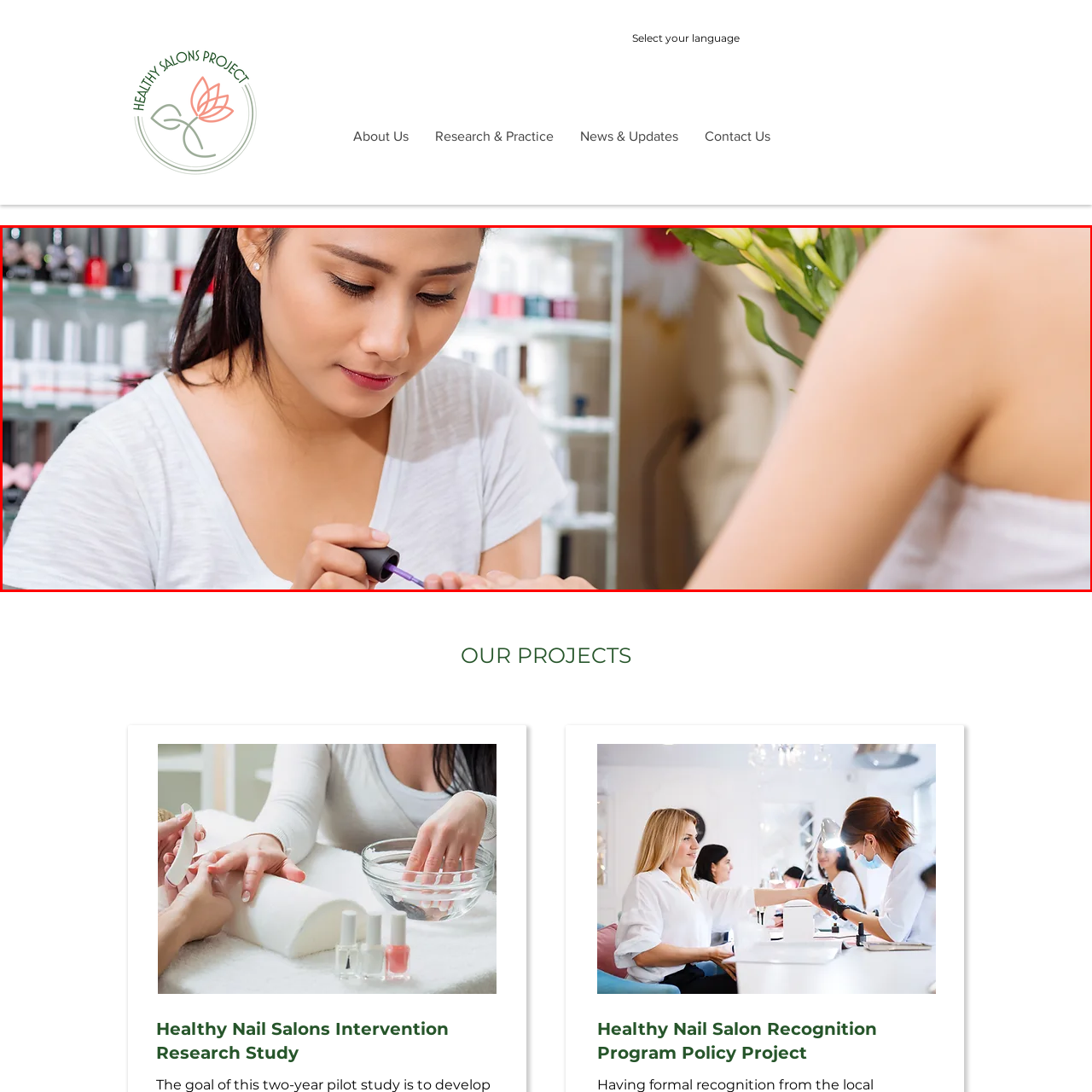Please examine the image highlighted by the red rectangle and provide a comprehensive answer to the following question based on the visual information present:
What is in the background of the salon?

According to the caption, the background of the salon features shelves filled with an array of nail polish bottles, which highlights the salon's extensive collection and contributes to the atmosphere of professionalism and creativity.